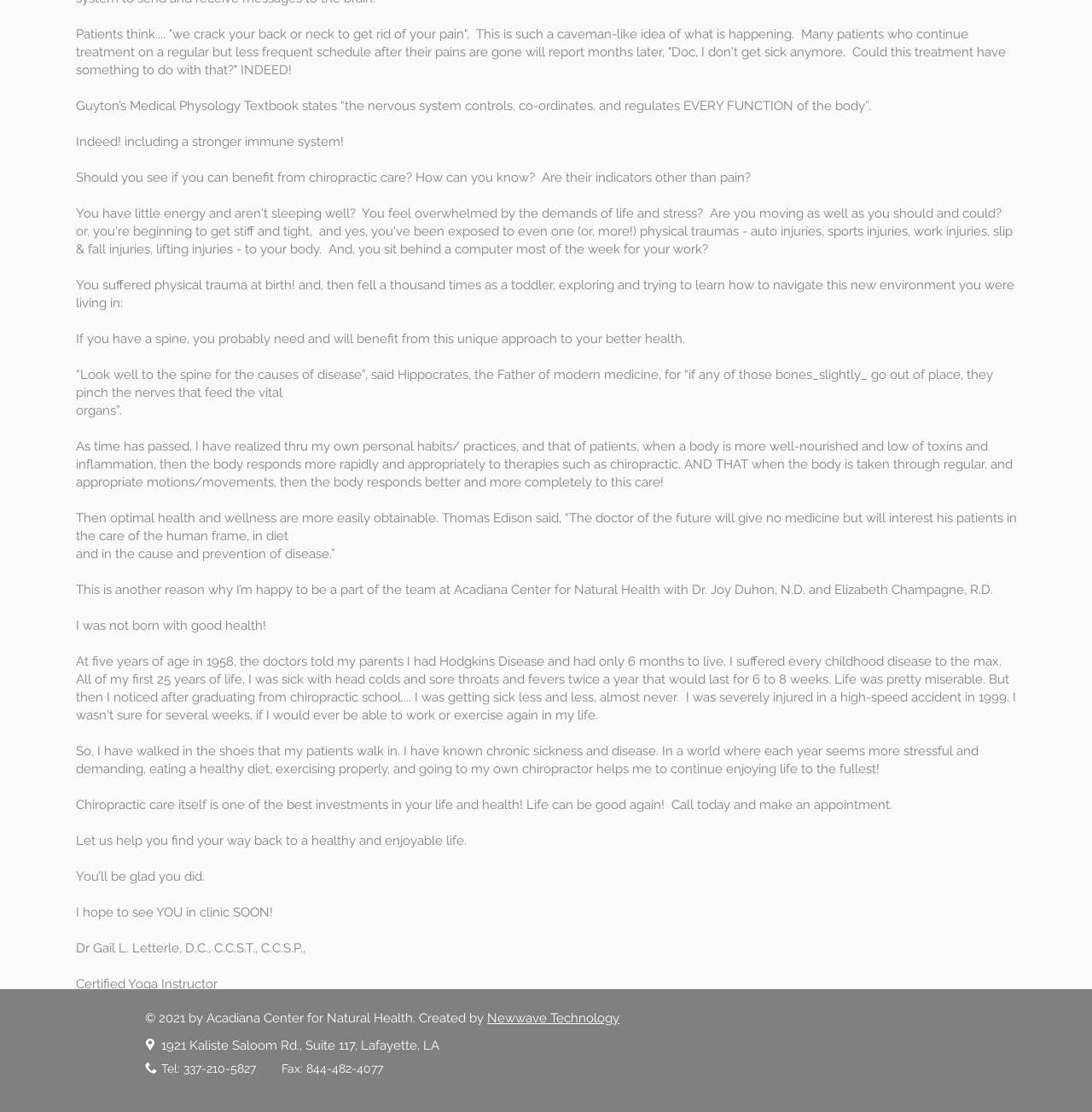Extract the bounding box coordinates for the HTML element that matches this description: "Newwave Technology". The coordinates should be four float numbers between 0 and 1, i.e., [left, top, right, bottom].

[0.446, 0.909, 0.567, 0.922]